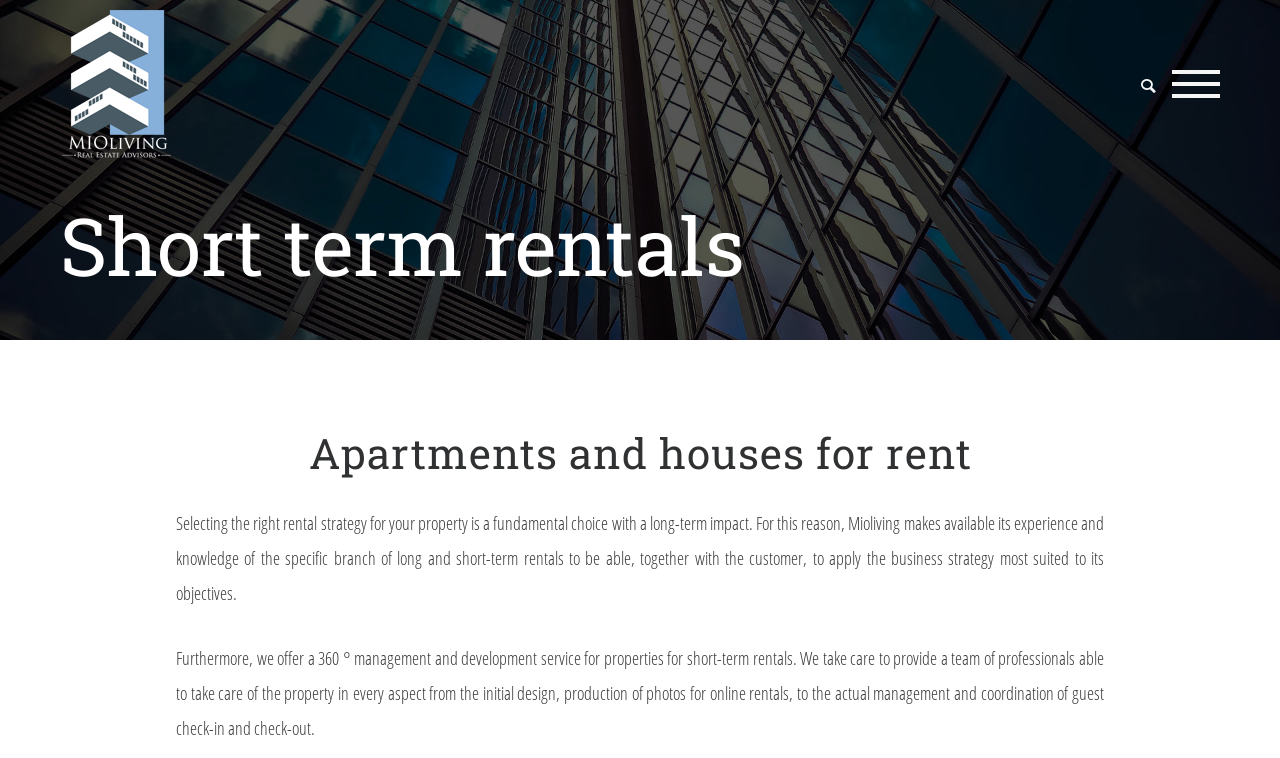Based on the element description "alt="Mioliving"", predict the bounding box coordinates of the UI element.

[0.047, 0.013, 0.138, 0.211]